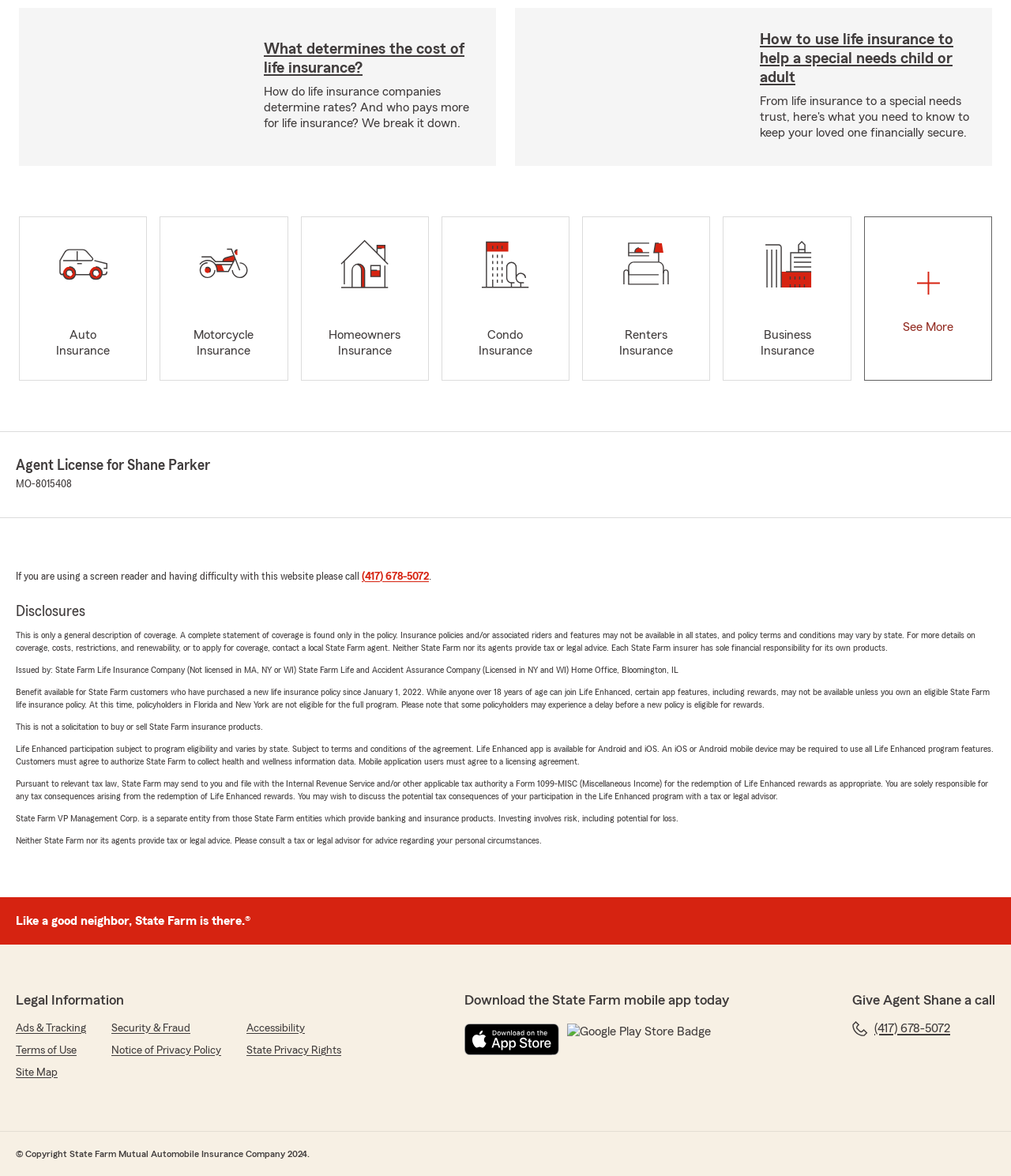Determine the bounding box coordinates for the area that needs to be clicked to fulfill this task: "Check the local events". The coordinates must be given as four float numbers between 0 and 1, i.e., [left, top, right, bottom].

None